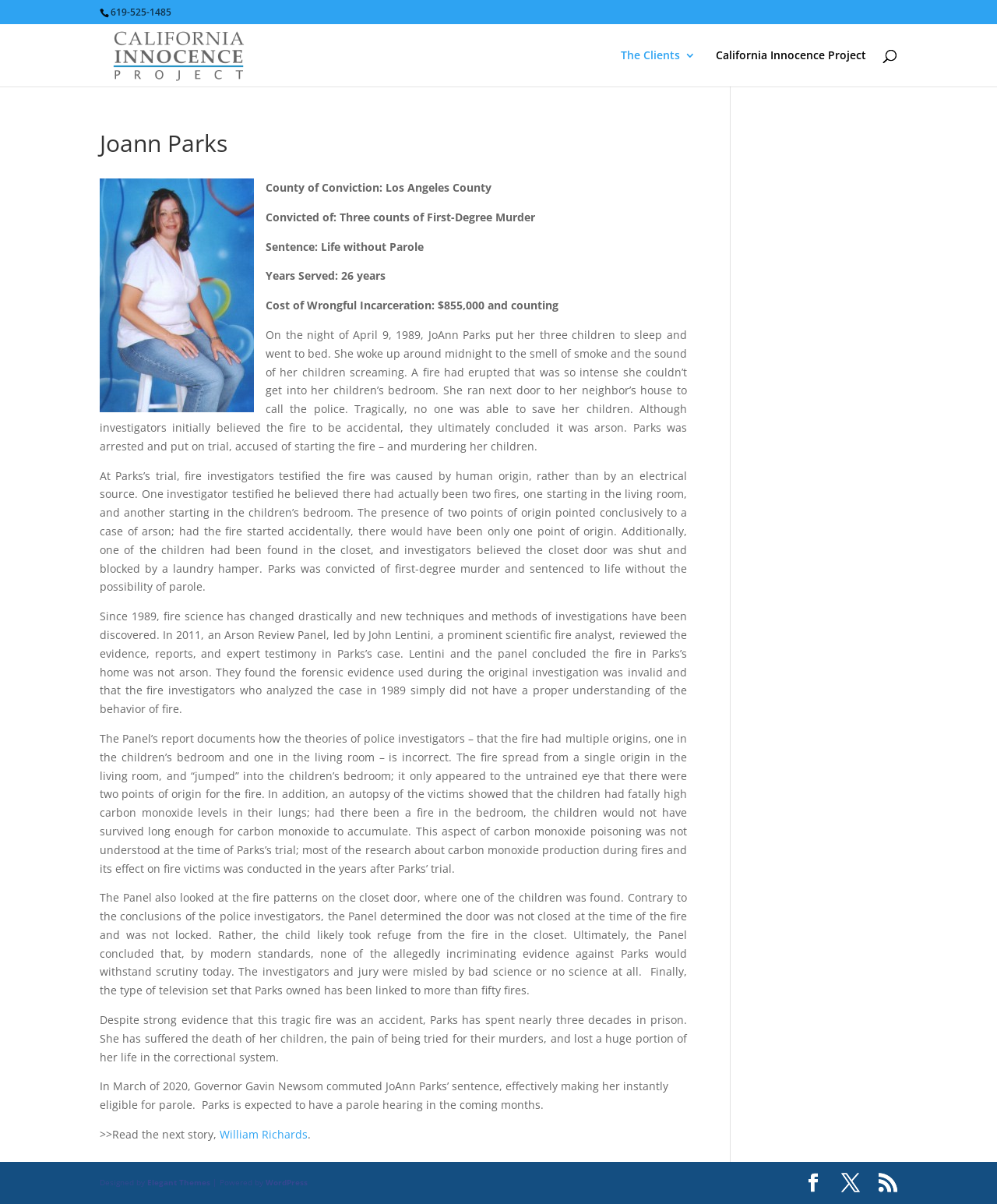What is Joann Parks convicted of?
Refer to the image and respond with a one-word or short-phrase answer.

Three counts of First-Degree Murder